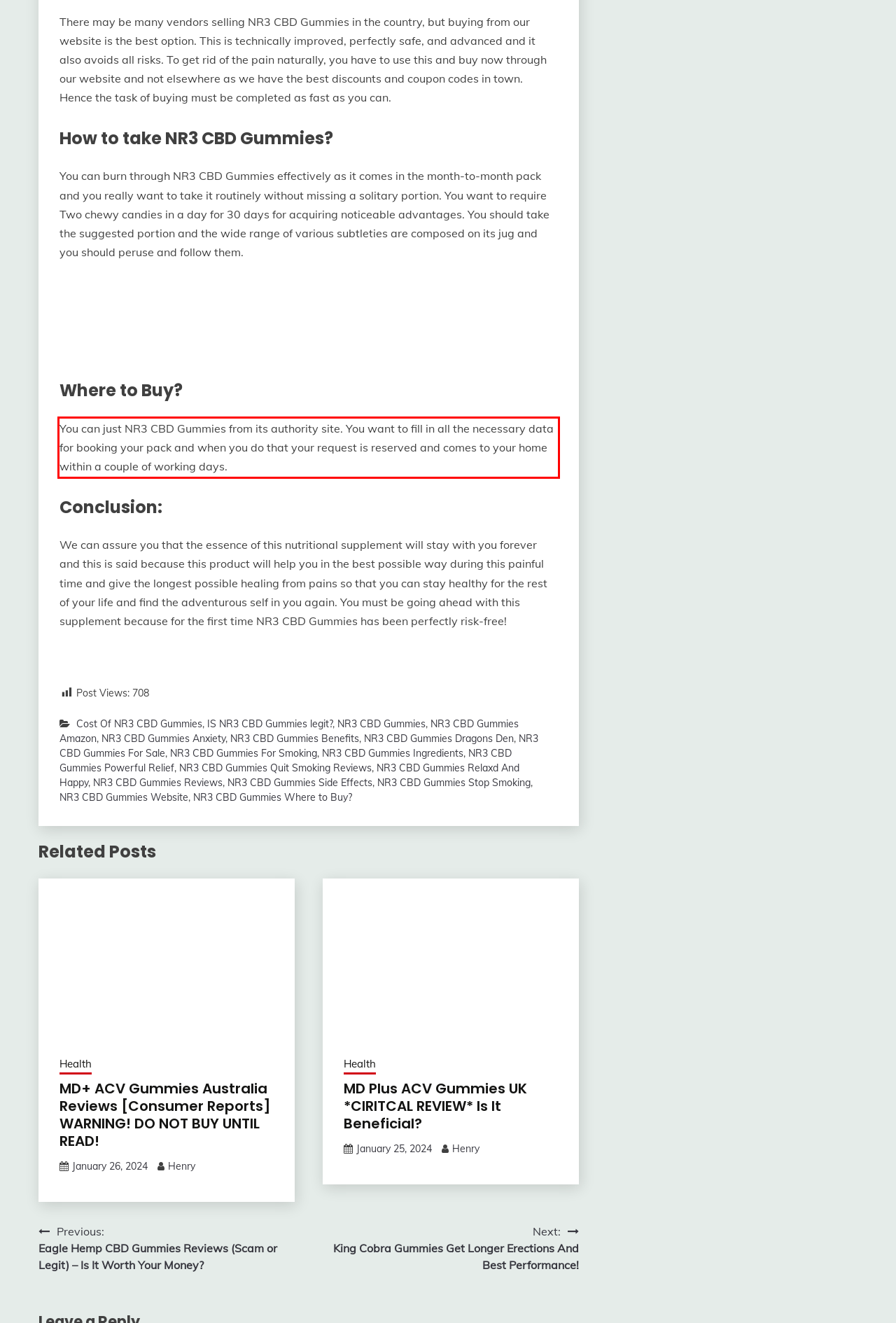Examine the webpage screenshot and use OCR to recognize and output the text within the red bounding box.

You can just NR3 CBD Gummies from its authority site. You want to fill in all the necessary data for booking your pack and when you do that your request is reserved and comes to your home within a couple of working days.